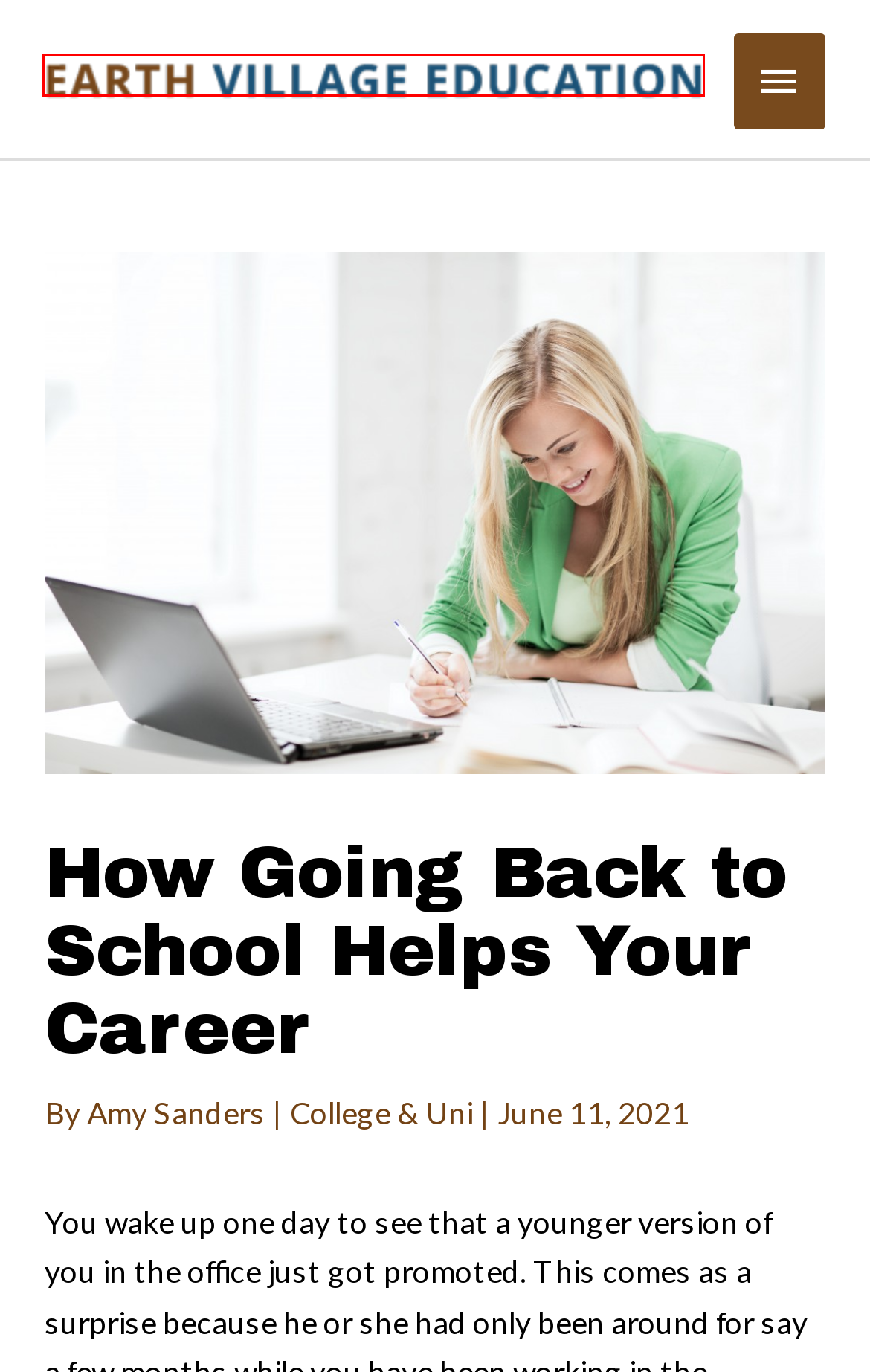You are presented with a screenshot of a webpage containing a red bounding box around a particular UI element. Select the best webpage description that matches the new webpage after clicking the element within the bounding box. Here are the candidates:
A. Career Advice Archives - Earth Village Education
B. Earth Village Education: Empower Students & Young Workforce
C. Wowing Your Employer with Your Willingness to Learn - Earth Village Education
D. Financial Literacy Archives - Earth Village Education
E. Uncategorized Archives - Earth Village Education
F. College & Uni Archives - Earth Village Education
G. Technology Archives - Earth Village Education
H. Balancing Work And School During COVID-19 | Earth Village Education

B